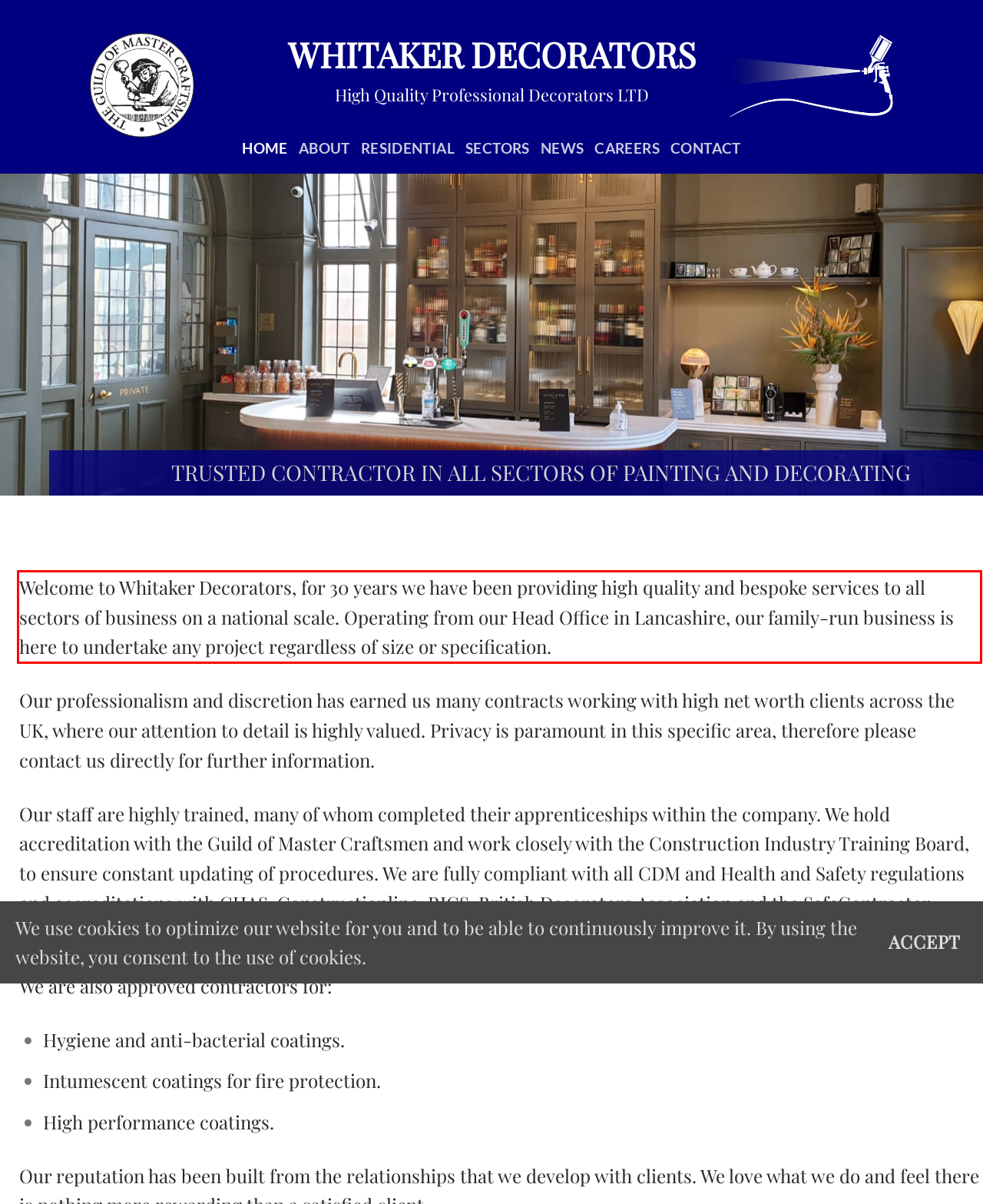Within the provided webpage screenshot, find the red rectangle bounding box and perform OCR to obtain the text content.

Welcome to Whitaker Decorators, for 30 years we have been providing high quality and bespoke services to all sectors of business on a national scale. Operating from our Head Office in Lancashire, our family-run business is here to undertake any project regardless of size or specification.